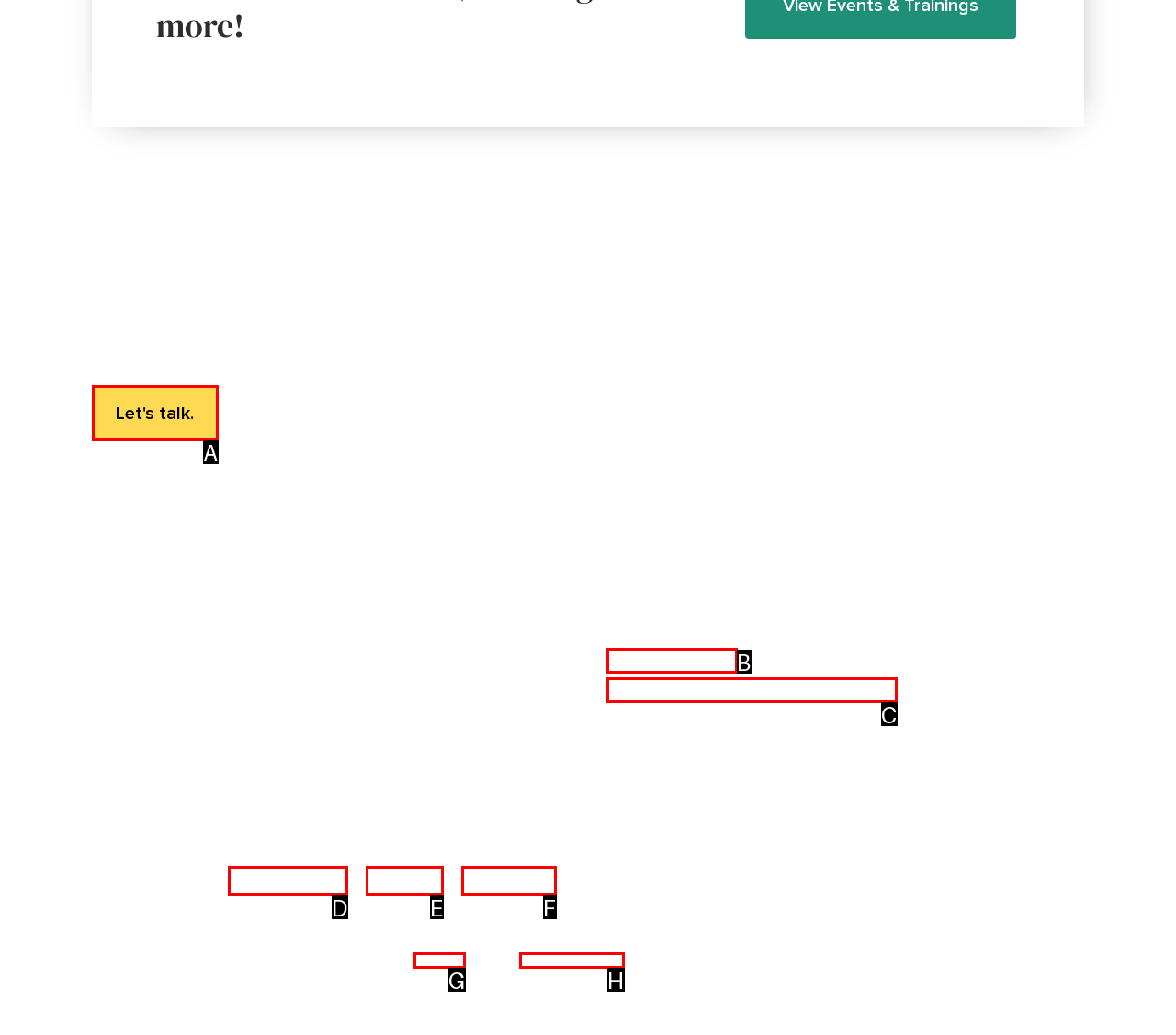Match the HTML element to the given description: hello@ascentemploymentlaw.ca
Indicate the option by its letter.

C